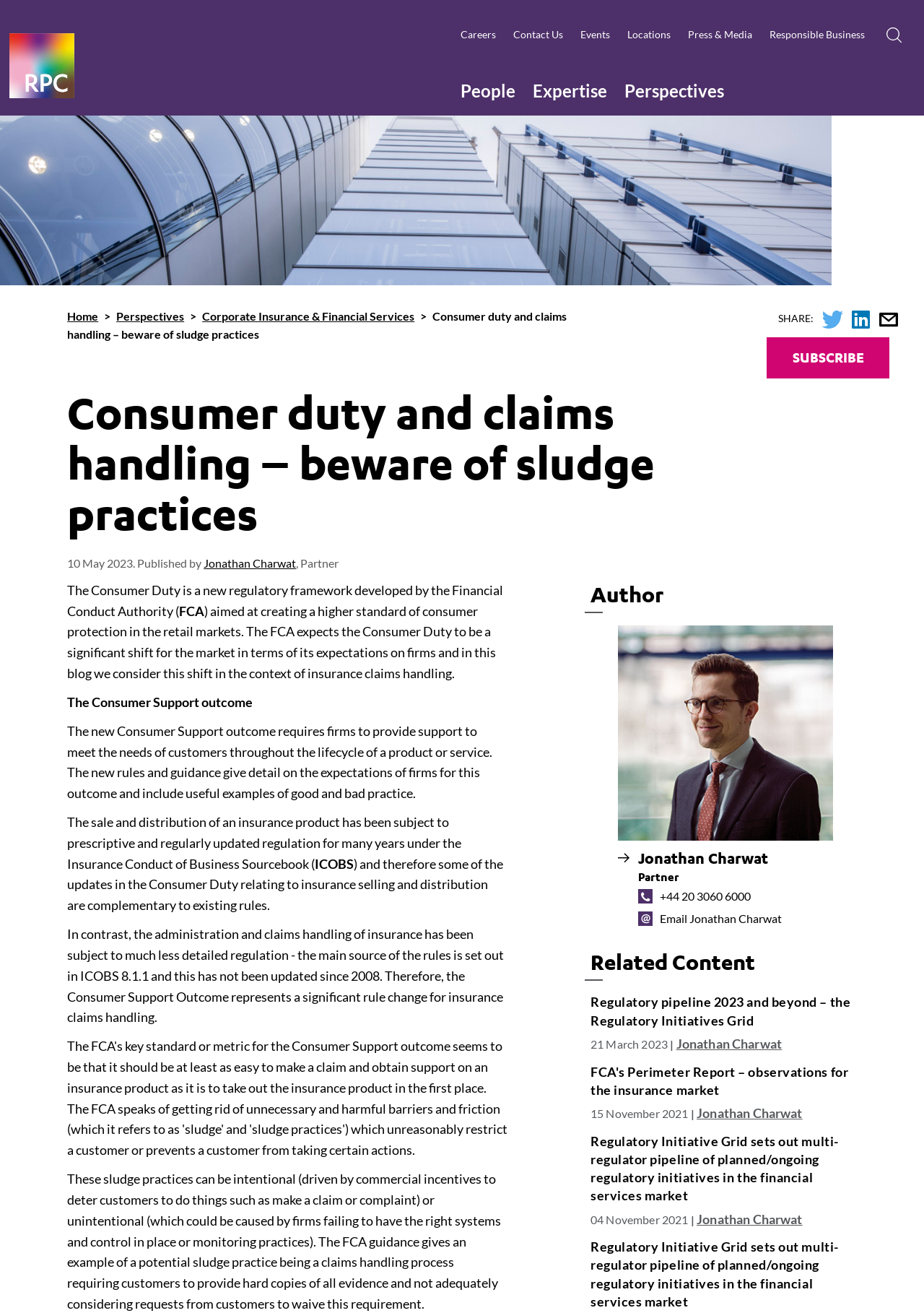Could you provide the bounding box coordinates for the portion of the screen to click to complete this instruction: "Search for something"?

None